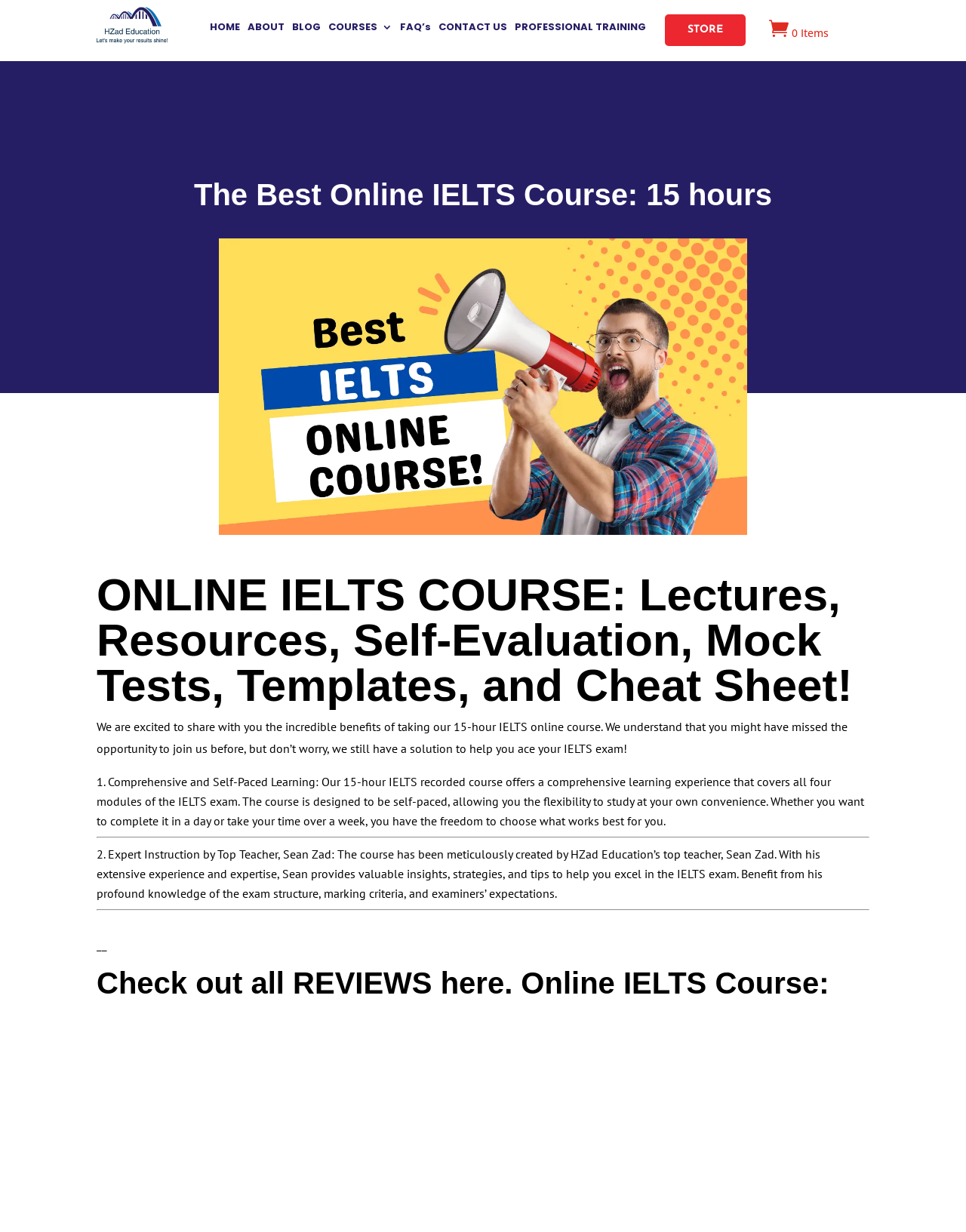Please identify the bounding box coordinates of the clickable region that I should interact with to perform the following instruction: "Click FAQ’s". The coordinates should be expressed as four float numbers between 0 and 1, i.e., [left, top, right, bottom].

[0.414, 0.018, 0.446, 0.031]